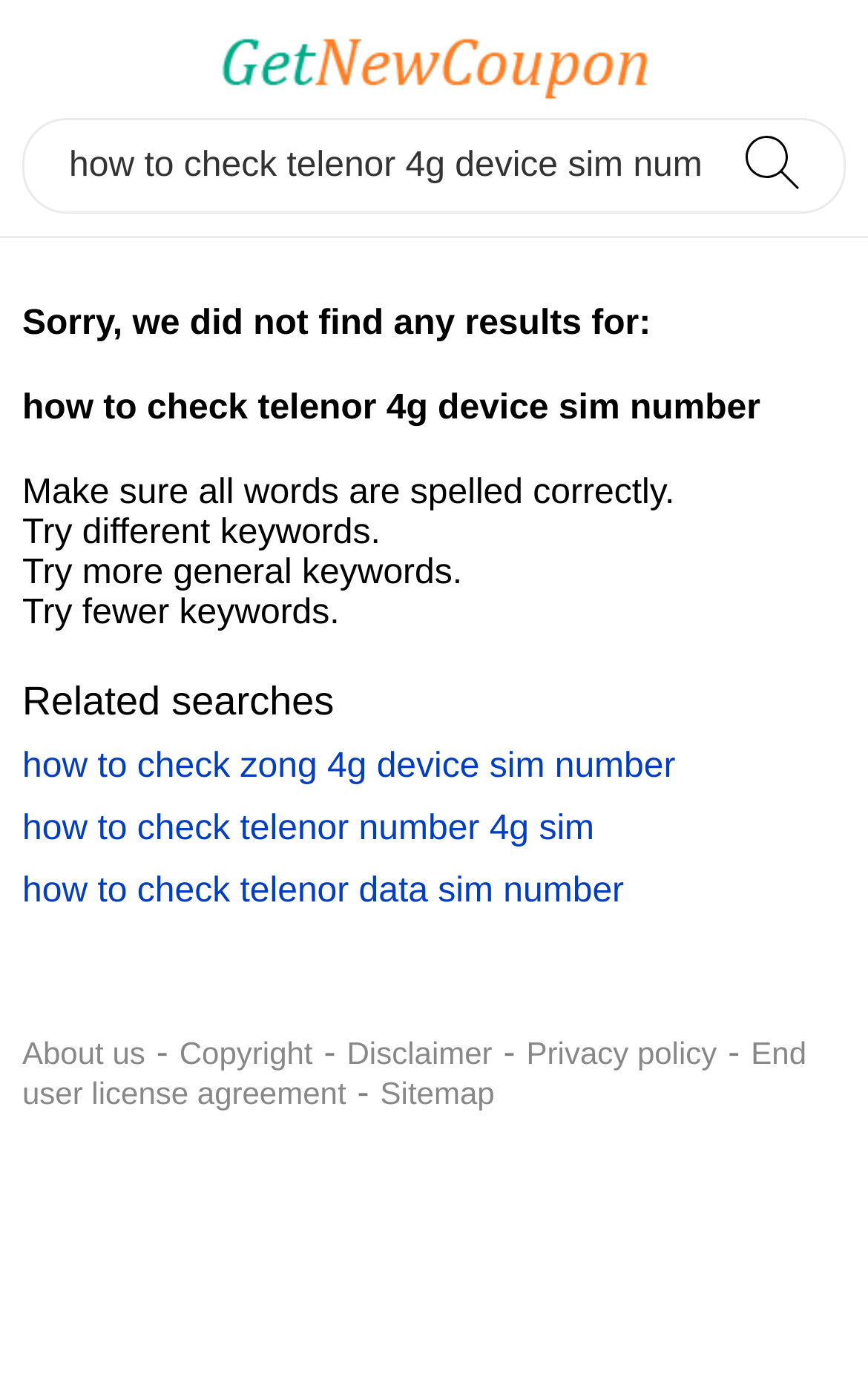Identify the bounding box coordinates for the element you need to click to achieve the following task: "Try searching for how to check zong 4g device sim number". Provide the bounding box coordinates as four float numbers between 0 and 1, in the form [left, top, right, bottom].

[0.026, 0.534, 0.778, 0.561]